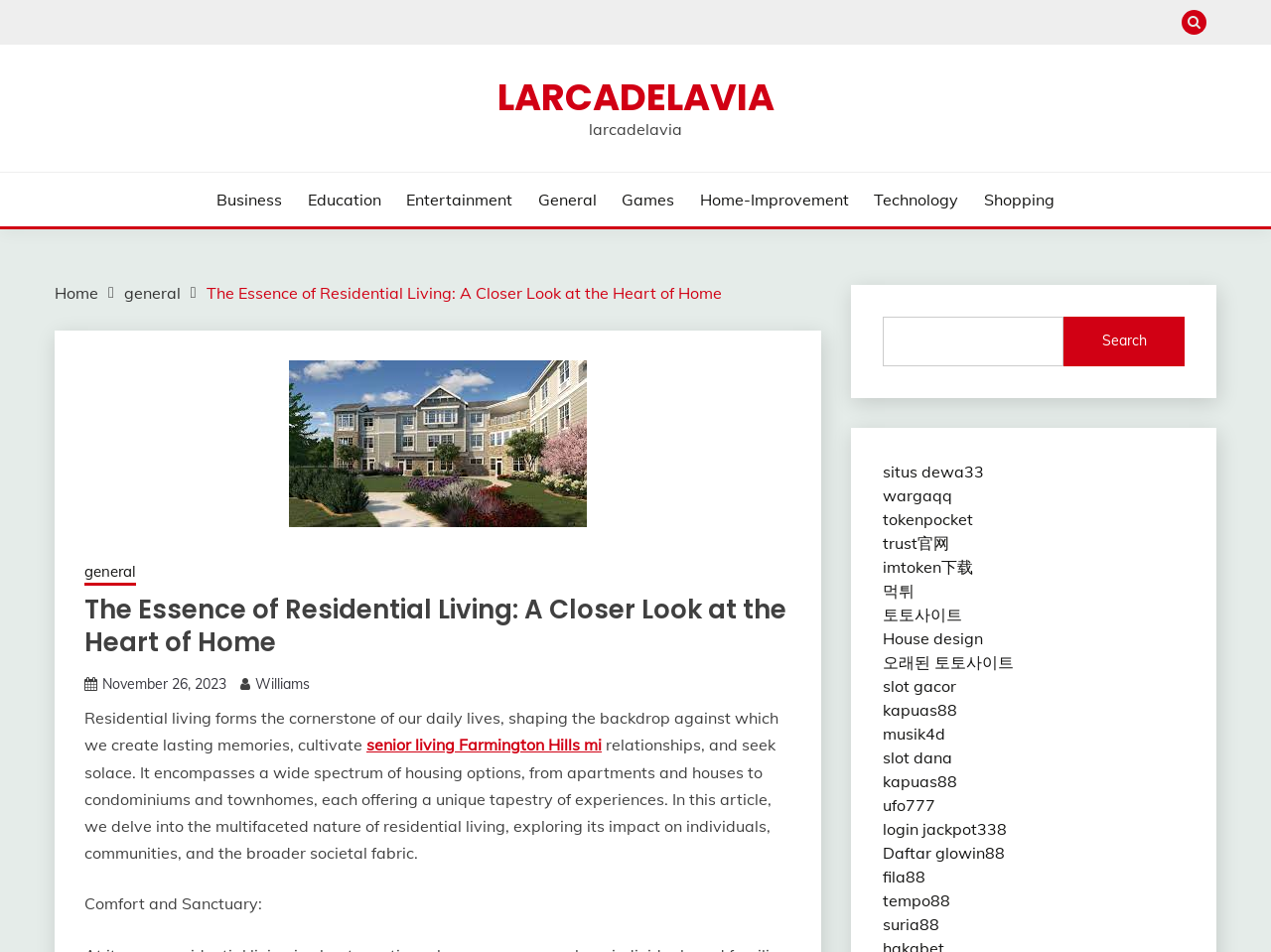Give a one-word or phrase response to the following question: What is the topic of the article?

Residential living